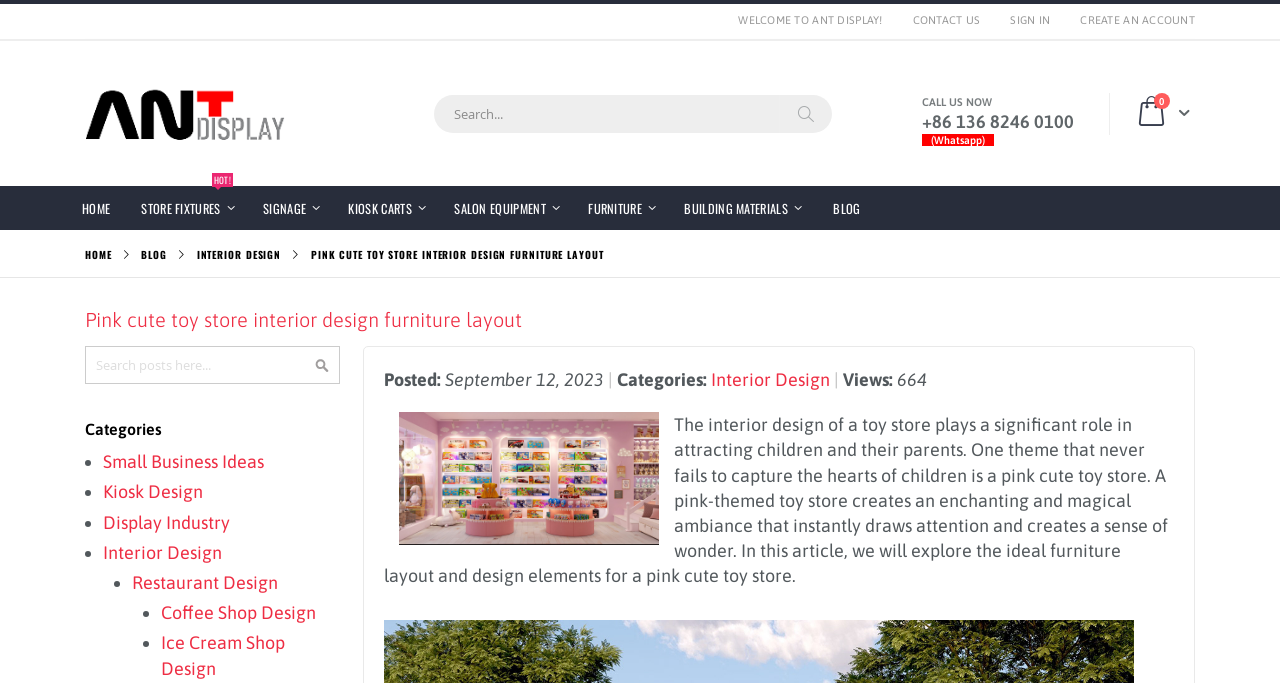Analyze and describe the webpage in a detailed narrative.

This webpage appears to be a blog post about interior design, specifically focusing on the design of a toy store. At the top of the page, there is a navigation menu with links to "Skip to Content", "CONTACT US", "SIGN IN", and "CREATE AN ACCOUNT". Below this, there is a prominent header that reads "WELCOME TO ANT DISPLAY!" with links to "CONTACT US" and "SIGN IN" on either side.

To the right of the header, there is a search bar with a button and a cart icon with the text "0 items". Below this, there is a phone number and WhatsApp contact information.

The main content of the page is divided into sections. At the top, there is a tab list with links to different categories, including "HOME", "STORE FIXTURES HOT!", "SIGNAGE", and others. Below this, there is a heading that reads "Pink cute toy store interior design furniture layout" with a subheading that provides a brief summary of the article.

The article itself is divided into sections, with headings and paragraphs of text. There is also an image of a pink-themed toy store interior design. The text discusses the importance of interior design in attracting children and parents to a toy store, and how a pink-themed design can create an enchanting and magical ambiance.

To the right of the article, there is a sidebar with links to different categories, including "Small Business Ideas", "Kiosk Design", and "Interior Design". There are also links to related articles, including "Restaurant Design", "Coffee Shop Design", and "Ice Cream Shop Design".

At the bottom of the page, there is a search bar and a list of categories with links to related articles.